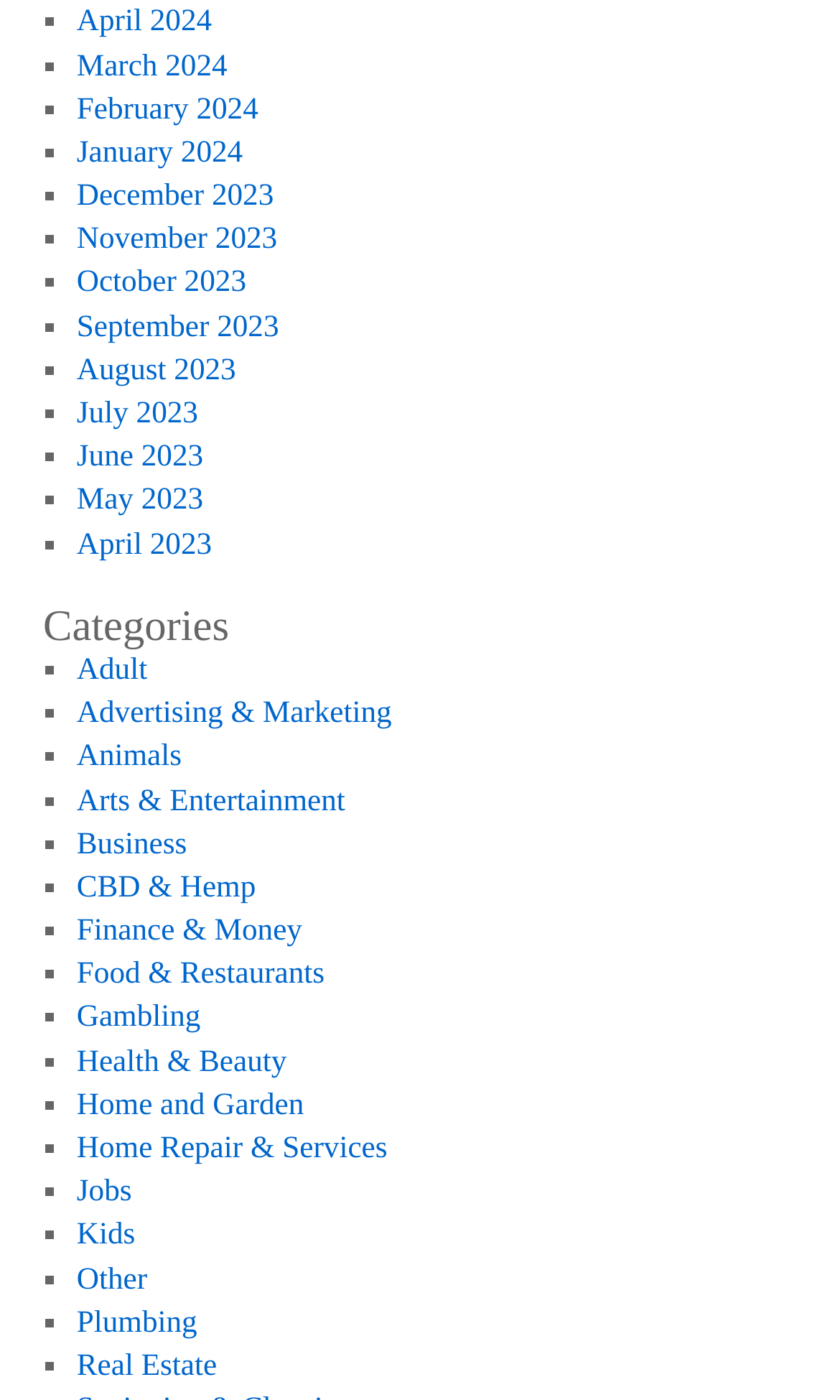Please determine the bounding box coordinates of the clickable area required to carry out the following instruction: "Explore the Home and Garden category". The coordinates must be four float numbers between 0 and 1, represented as [left, top, right, bottom].

[0.091, 0.777, 0.362, 0.802]